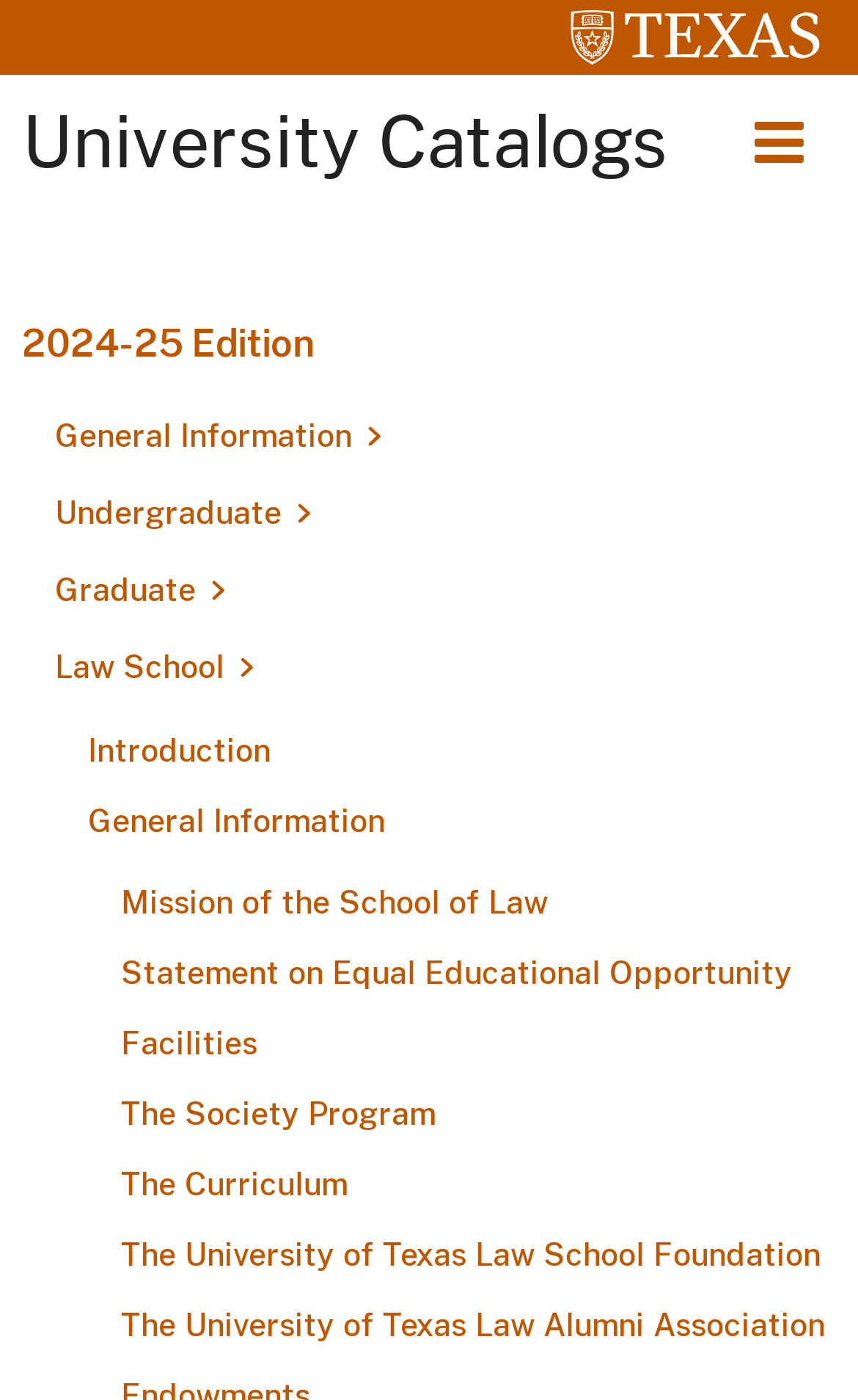Identify the bounding box coordinates for the UI element described as: "LEARM MORE ABOUT OUR SERVICES". The coordinates should be provided as four floats between 0 and 1: [left, top, right, bottom].

None